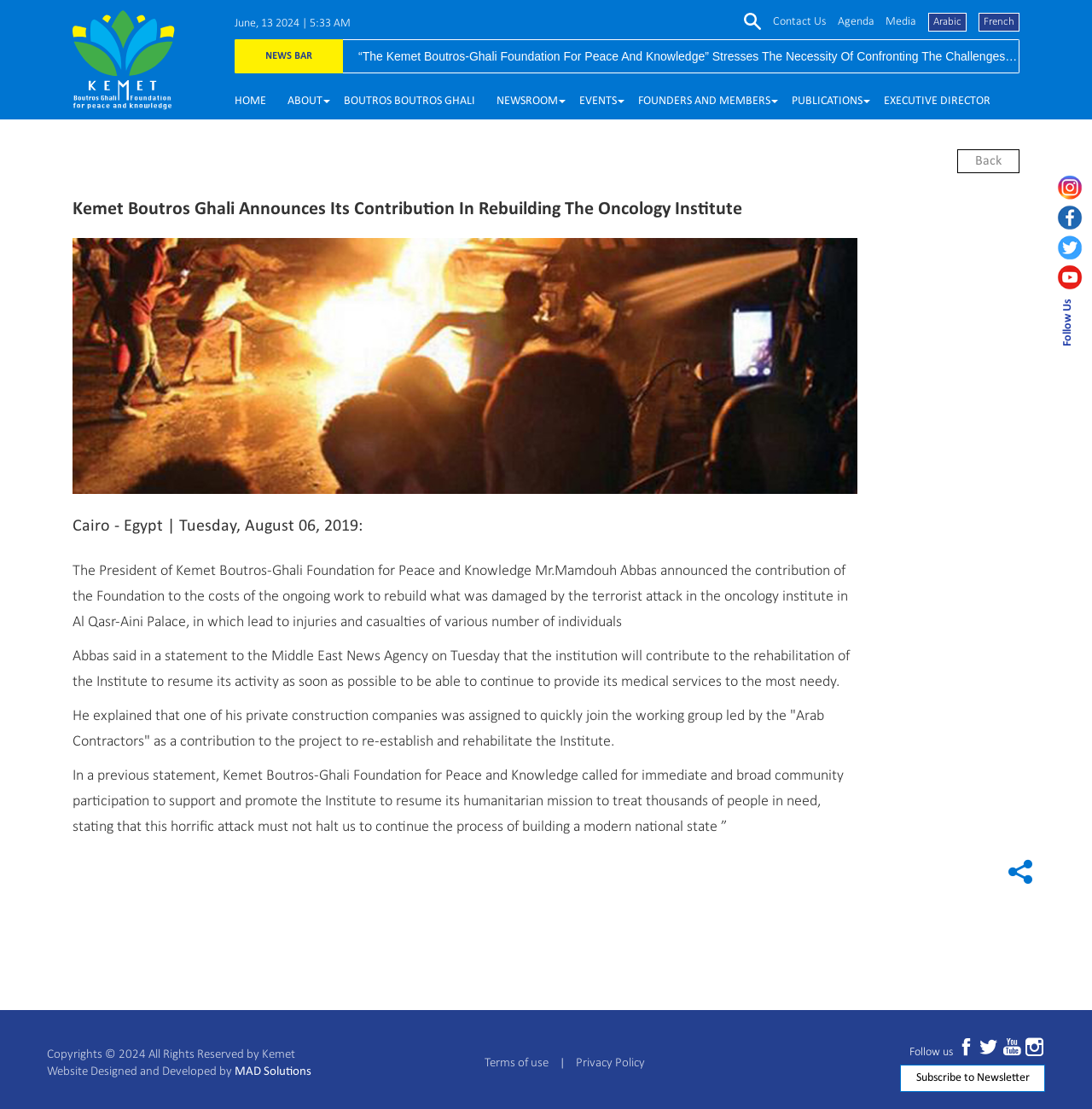How many social media links are there?
Look at the image and answer with only one word or phrase.

4